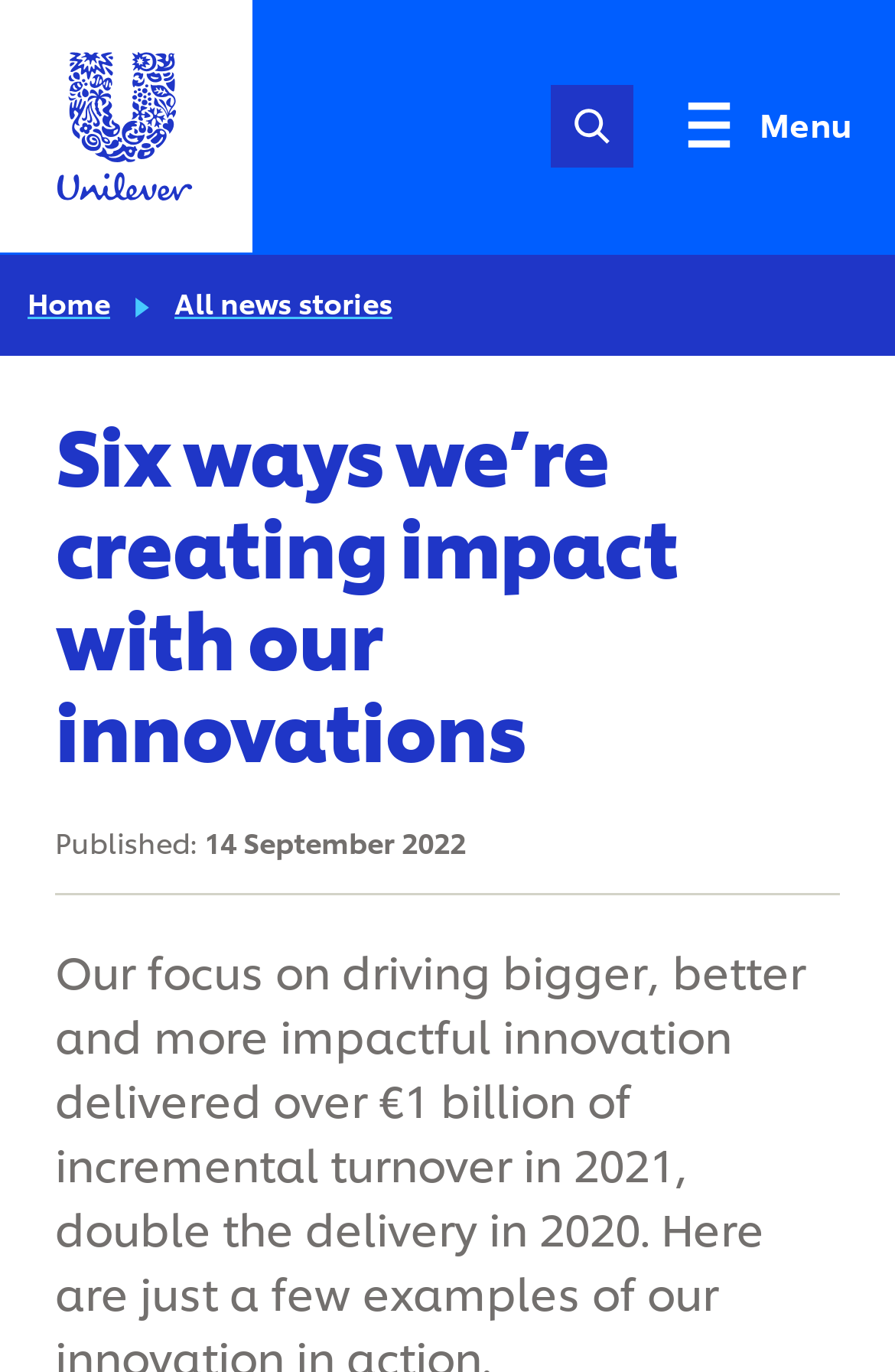What is the main heading displayed on the webpage? Please provide the text.

Six ways we’re creating impact with our innovations